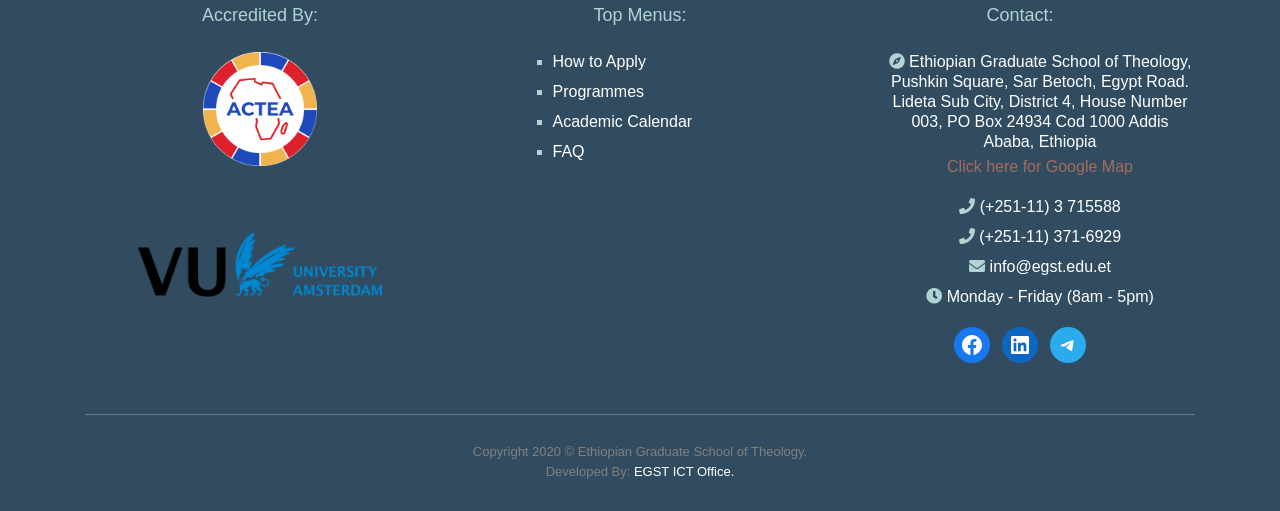Please look at the image and answer the question with a detailed explanation: What is the phone number of the institution?

I found the answer by looking at the contact information section, where it lists the phone numbers of the institution, and one of them is '(+251-11) 3 715588'.